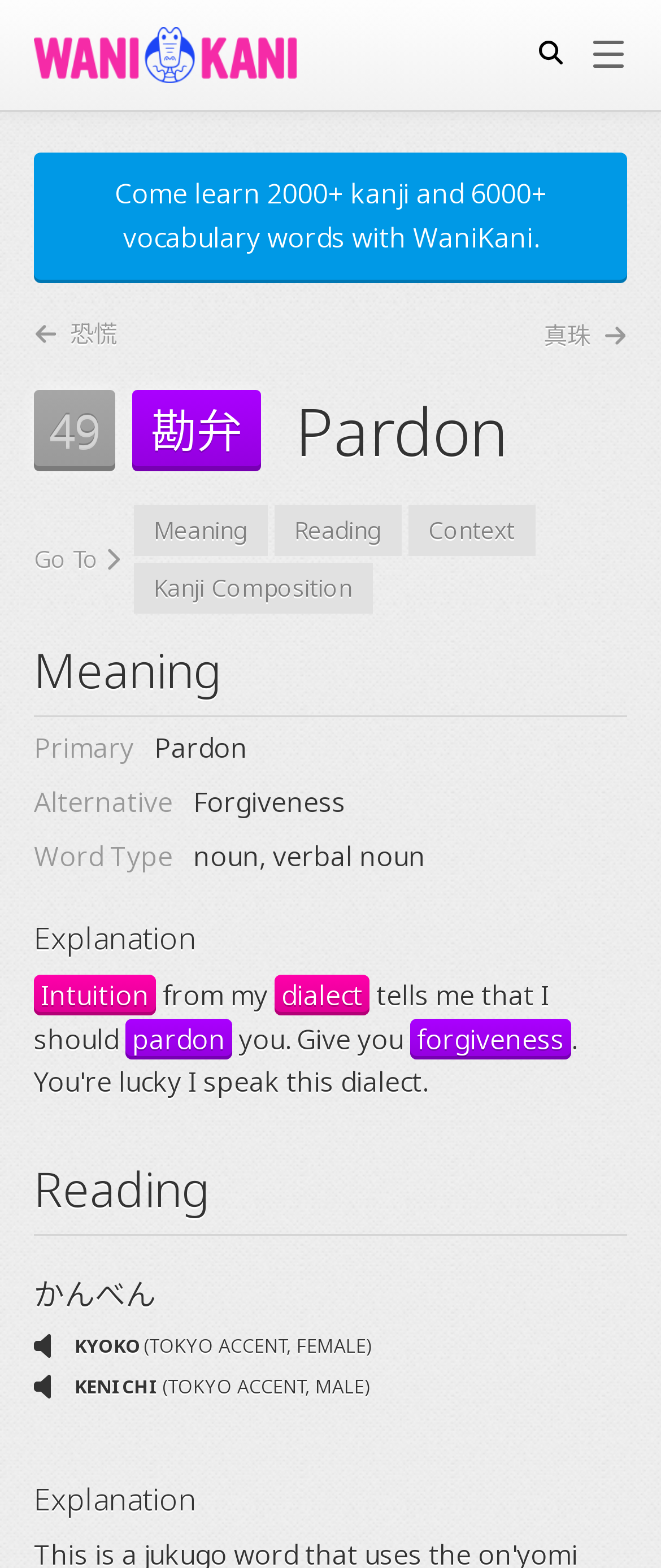What is the name of the website?
Provide a comprehensive and detailed answer to the question.

The name of the website can be found at the top of the webpage, where it says 'WaniKani' in a heading element.